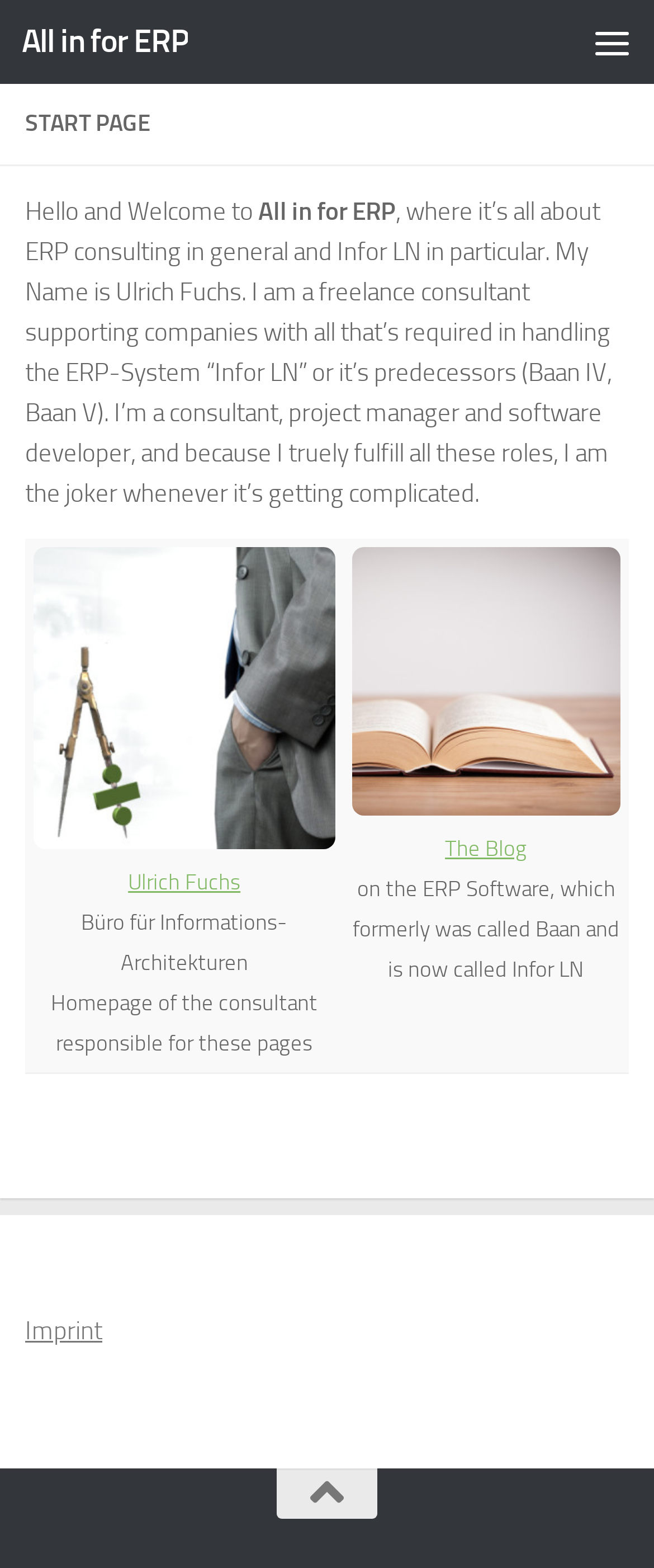What is the consultant's name?
Provide a detailed answer to the question, using the image to inform your response.

I found the article element with the text 'Hello and Welcome to All in for ERP...' and then looked for the name mentioned in the text, which is 'Ulrich Fuchs'.